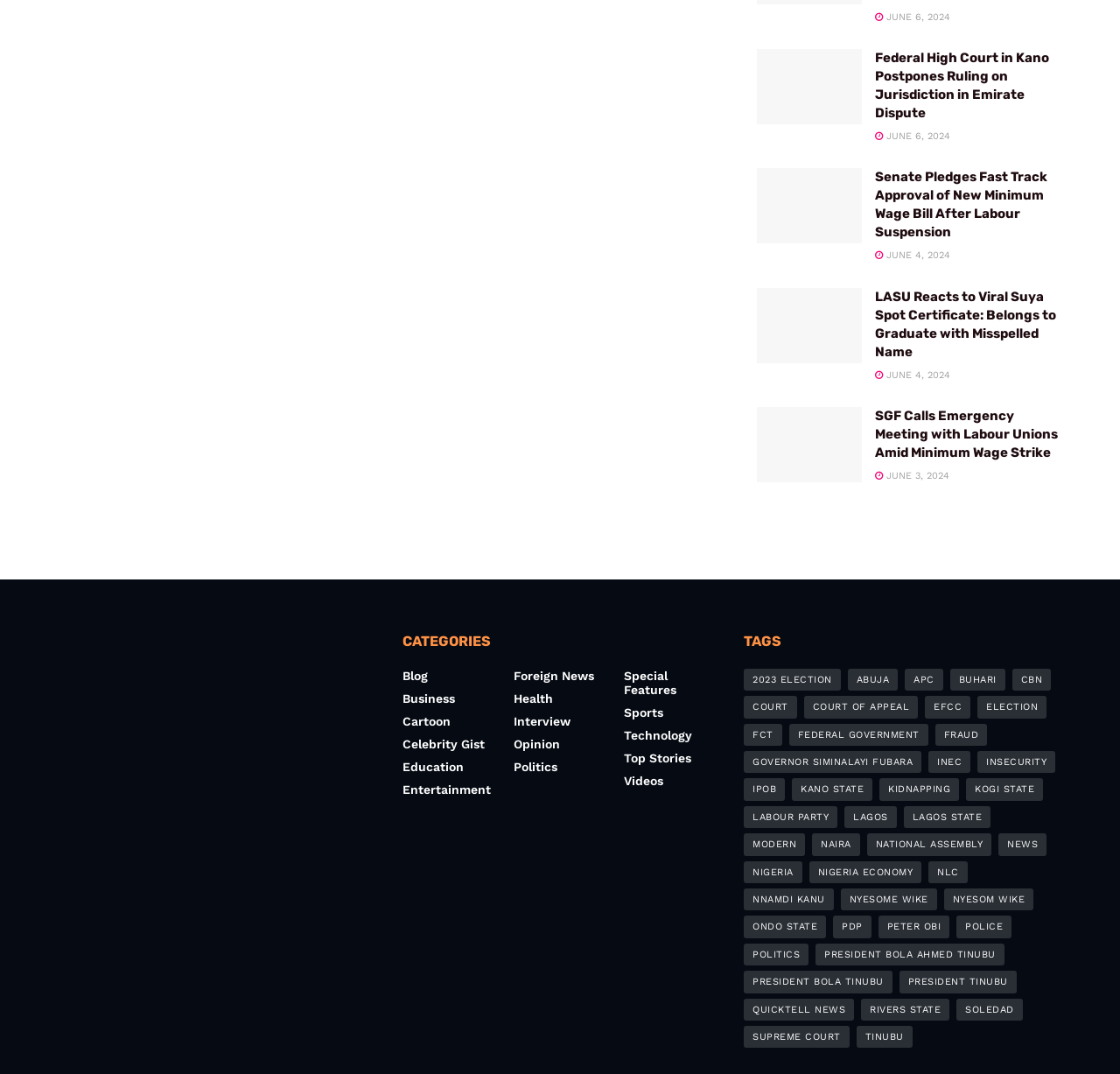Given the content of the image, can you provide a detailed answer to the question?
How many categories are listed?

The webpage has a section with the heading 'CATEGORIES' and below it, there are 14 links listed, including 'Blog', 'Business', 'Cartoon', and so on, which are the categories.